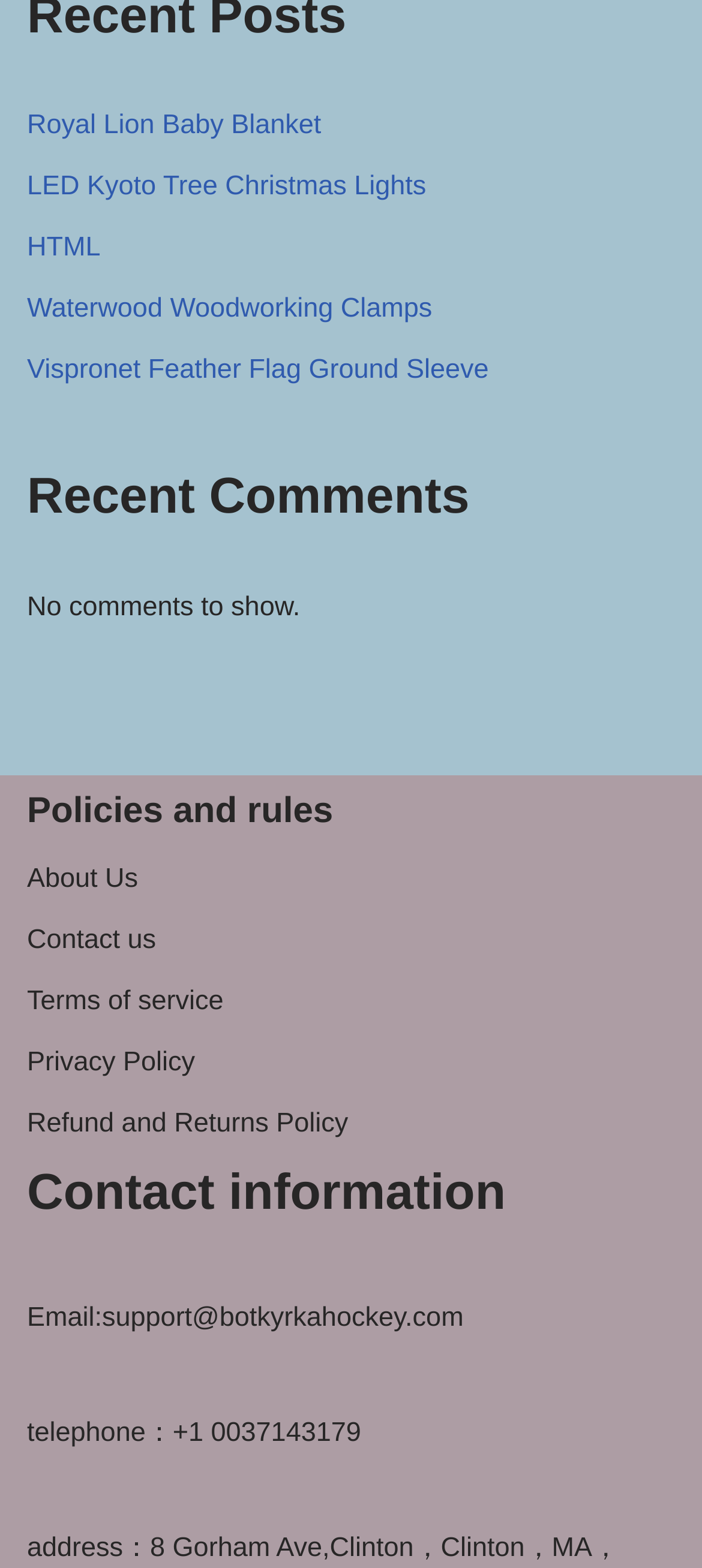Provide a one-word or one-phrase answer to the question:
How many headings are there on the webpage?

2